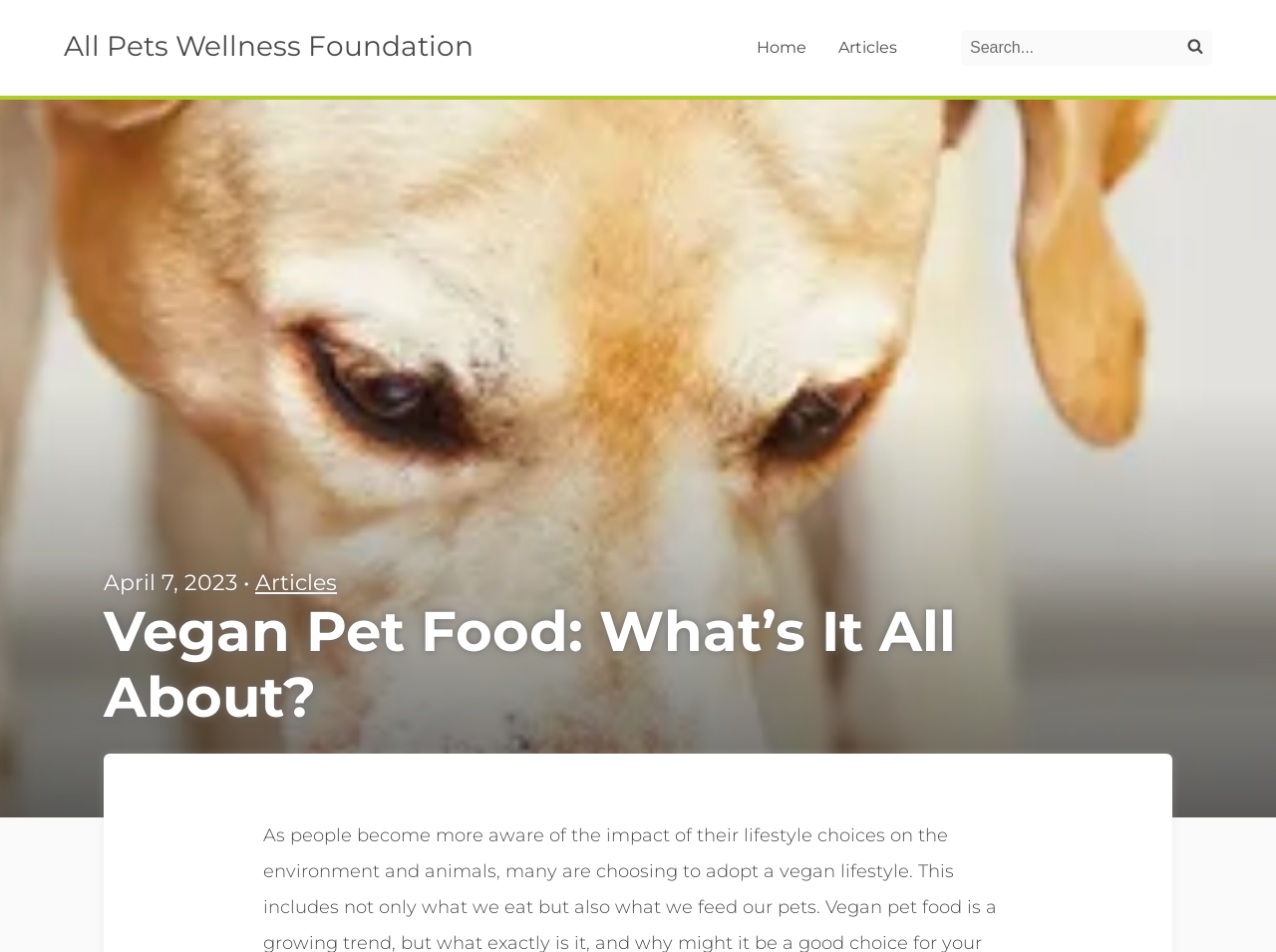What is the name of the organization?
Please answer the question with a detailed response using the information from the screenshot.

I found the answer by looking at the top-left corner of the webpage, where I saw a link with the text 'All Pets Wellness Foundation'. This link is likely the name of the organization that owns or operates this website.